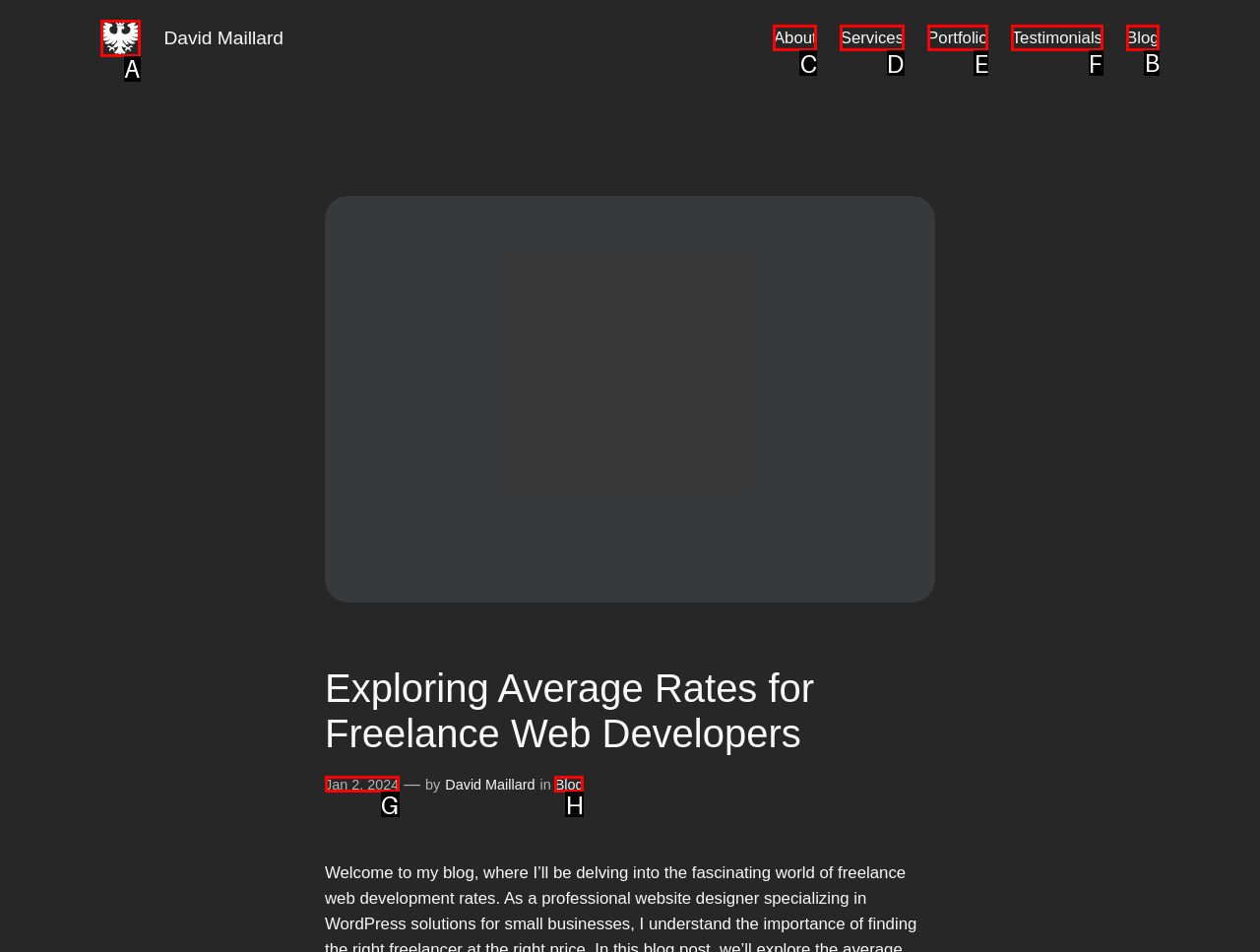Tell me the letter of the UI element I should click to accomplish the task: view blog posts based on the choices provided in the screenshot.

B